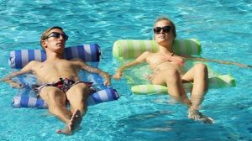Offer a detailed explanation of the image's components.

In a vibrant swimming pool scene, a young man and woman relax on colorful floating hammocks, basking in the sunshine. The man, wearing sunglasses and swim trunks, lies on a blue and white striped hammock, resting comfortably while enjoying the tranquil water around him. Beside him, the woman, also in sunglasses and a swimsuit, floats on a green and white striped hammock, her hair glistening in the sunlight. The clear blue water creates a refreshing ambiance, highlighting a perfect day for leisure and relaxation in the pool. This idyllic scene encapsulates the joy of summer days spent by the water, promoting an easygoing, carefree lifestyle.